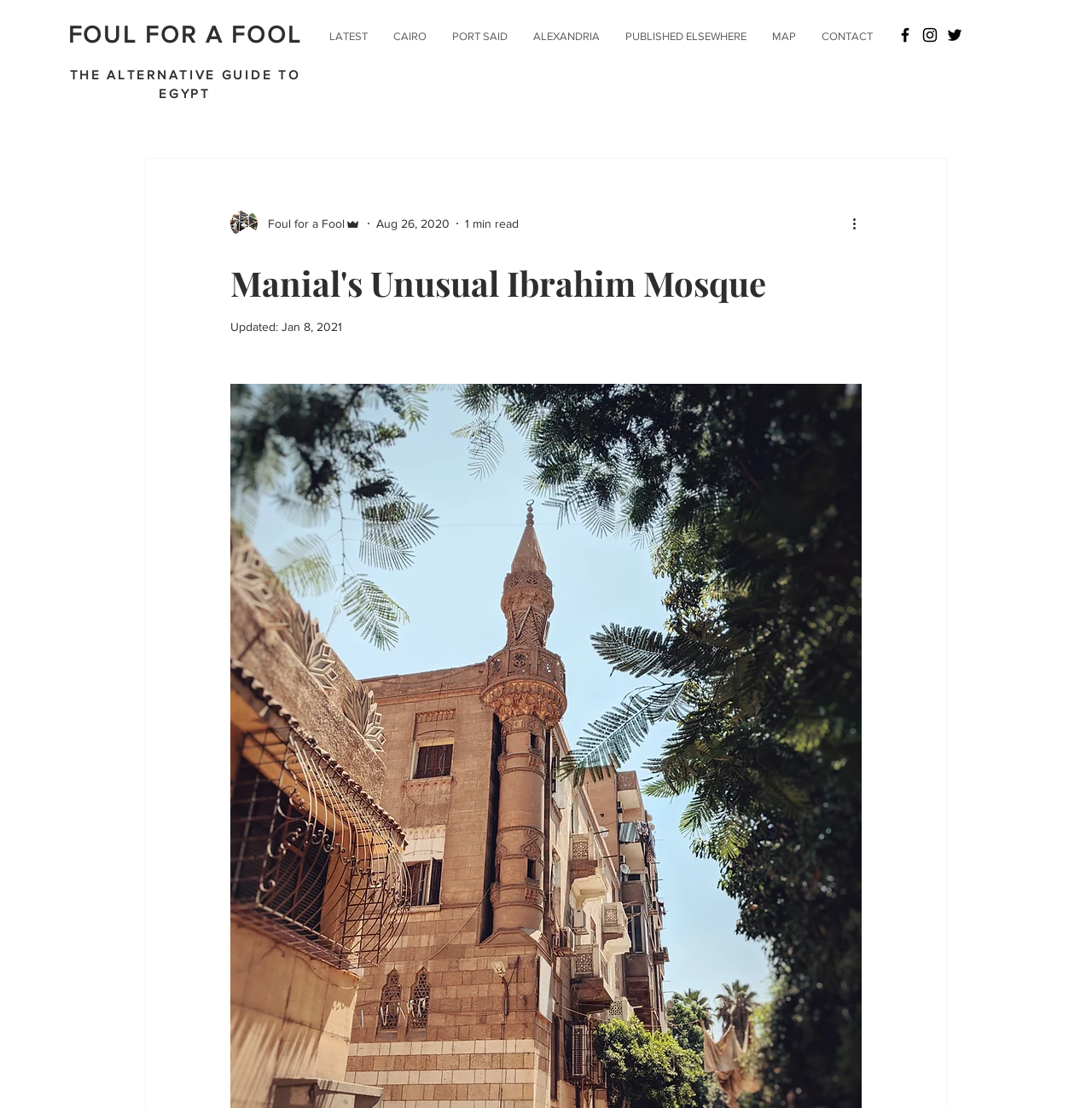Find the bounding box coordinates for the area you need to click to carry out the instruction: "Visit the 'PORT SAID' page". The coordinates should be four float numbers between 0 and 1, indicated as [left, top, right, bottom].

[0.402, 0.014, 0.477, 0.052]